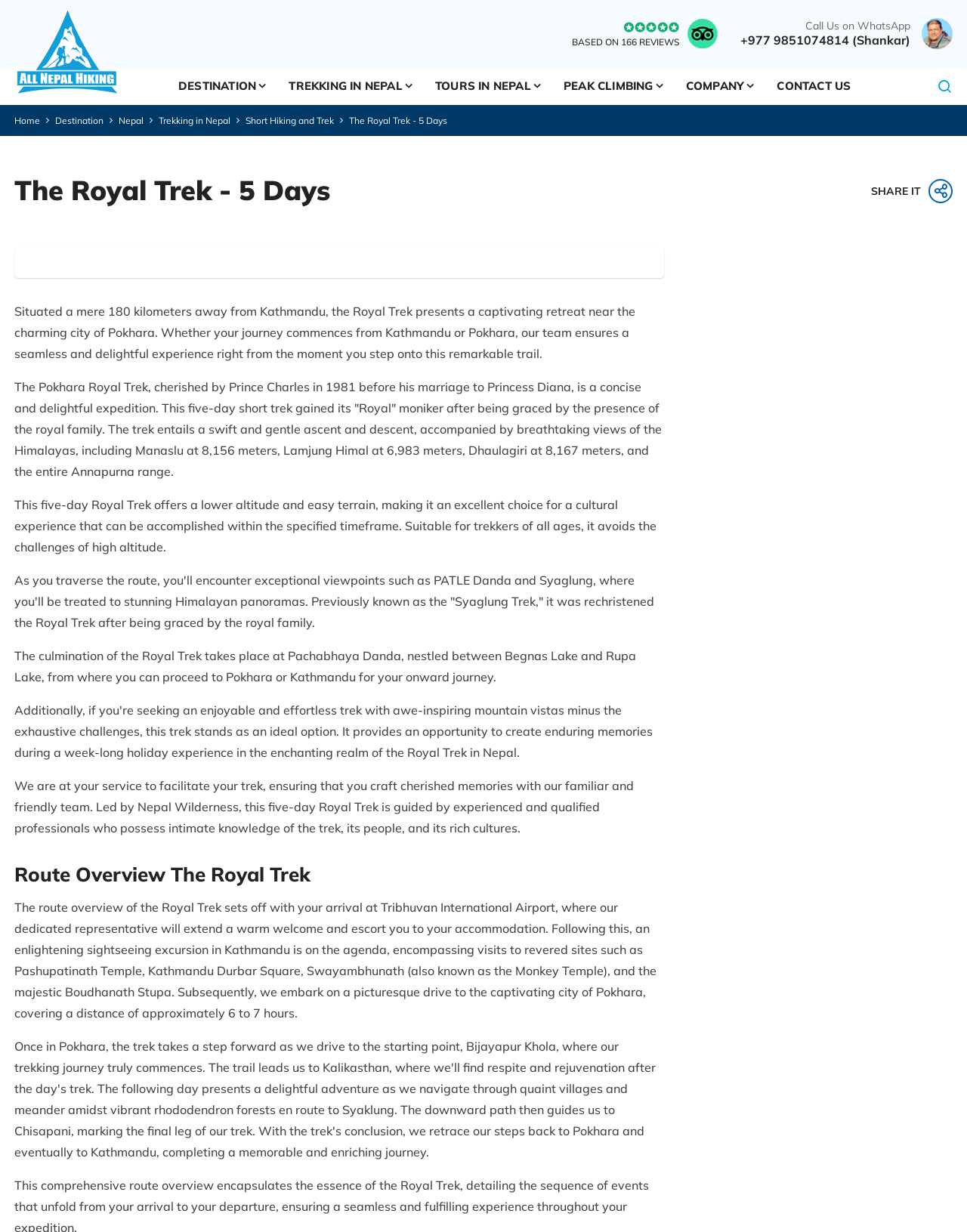Locate the bounding box coordinates of the segment that needs to be clicked to meet this instruction: "Click on the 'TA' link".

[0.711, 0.021, 0.742, 0.032]